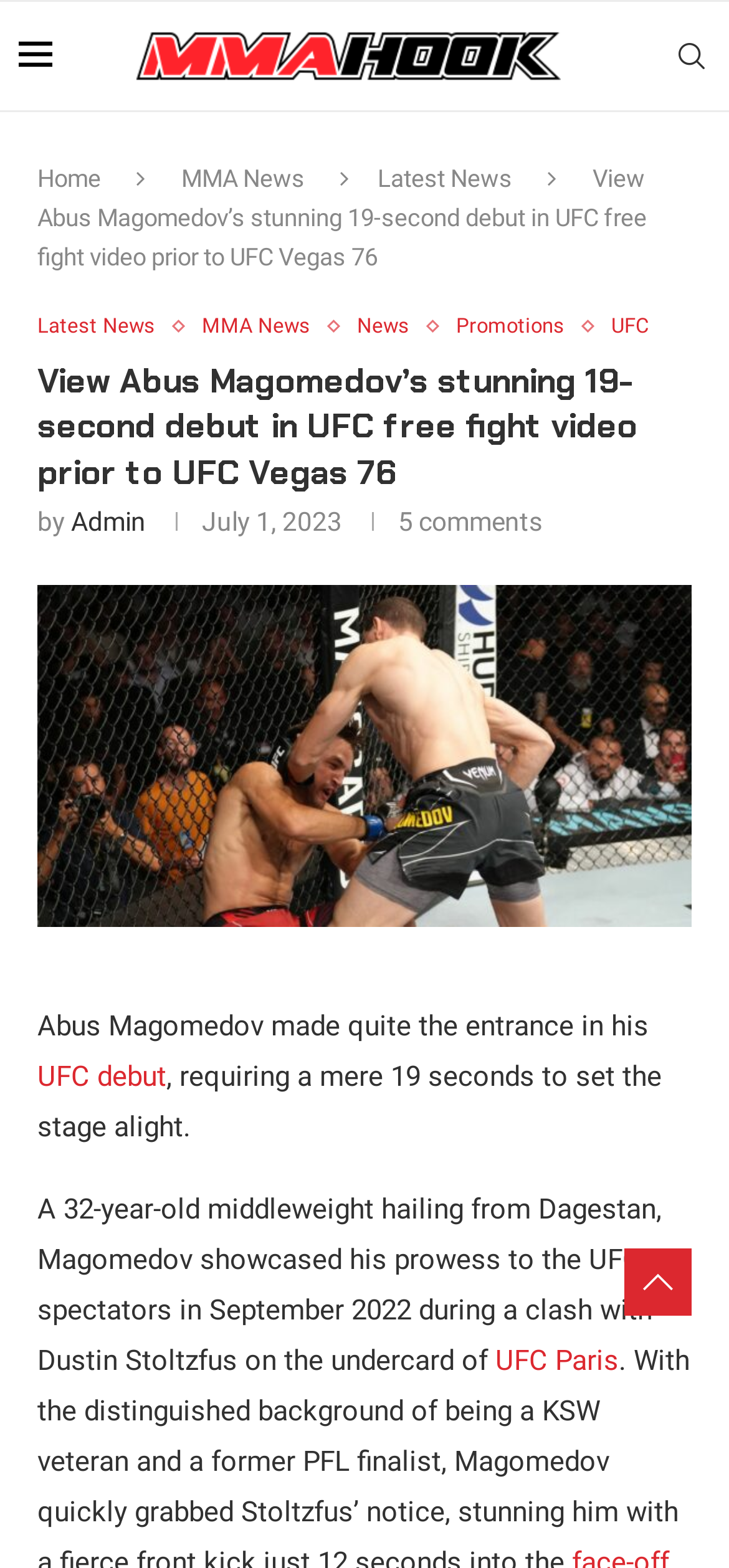Find the bounding box coordinates of the clickable region needed to perform the following instruction: "Read the latest news". The coordinates should be provided as four float numbers between 0 and 1, i.e., [left, top, right, bottom].

[0.518, 0.105, 0.703, 0.123]